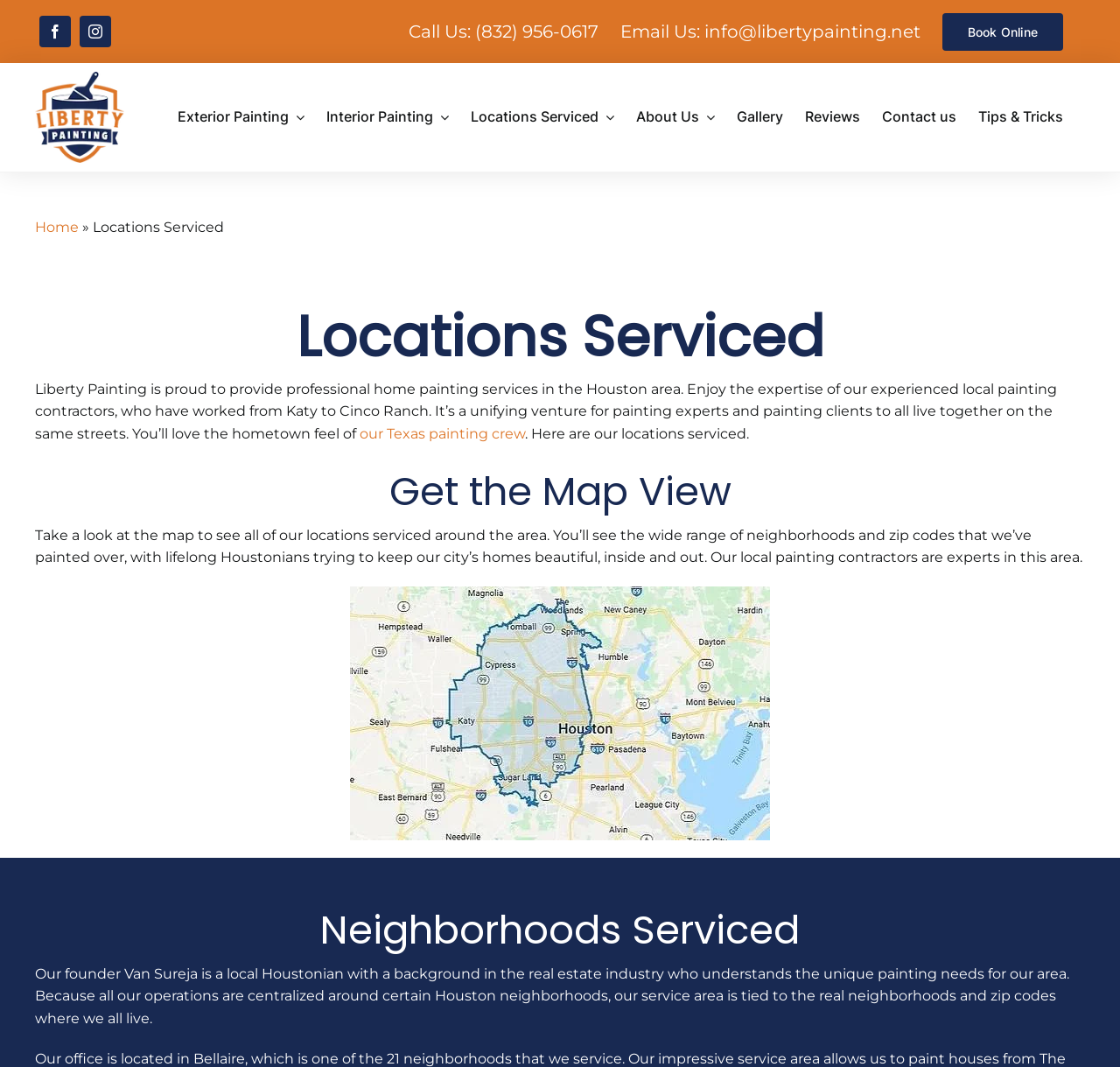Find the bounding box coordinates for the element that must be clicked to complete the instruction: "View our Texas painting crew". The coordinates should be four float numbers between 0 and 1, indicated as [left, top, right, bottom].

[0.321, 0.399, 0.469, 0.414]